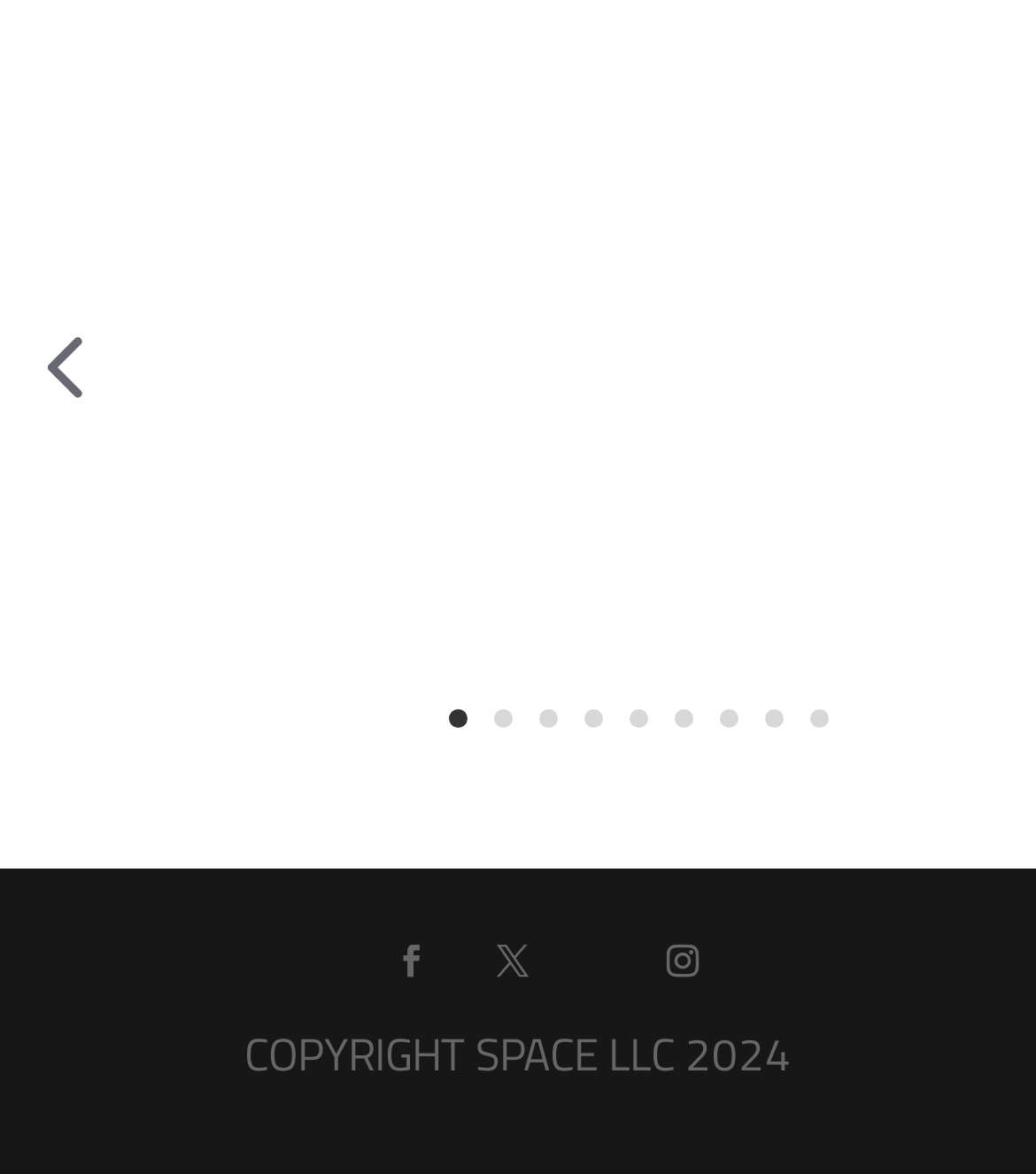Using the given element description, provide the bounding box coordinates (top-left x, top-left y, bottom-right x, bottom-right y) for the corresponding UI element in the screenshot: 3

[0.519, 0.605, 0.537, 0.621]